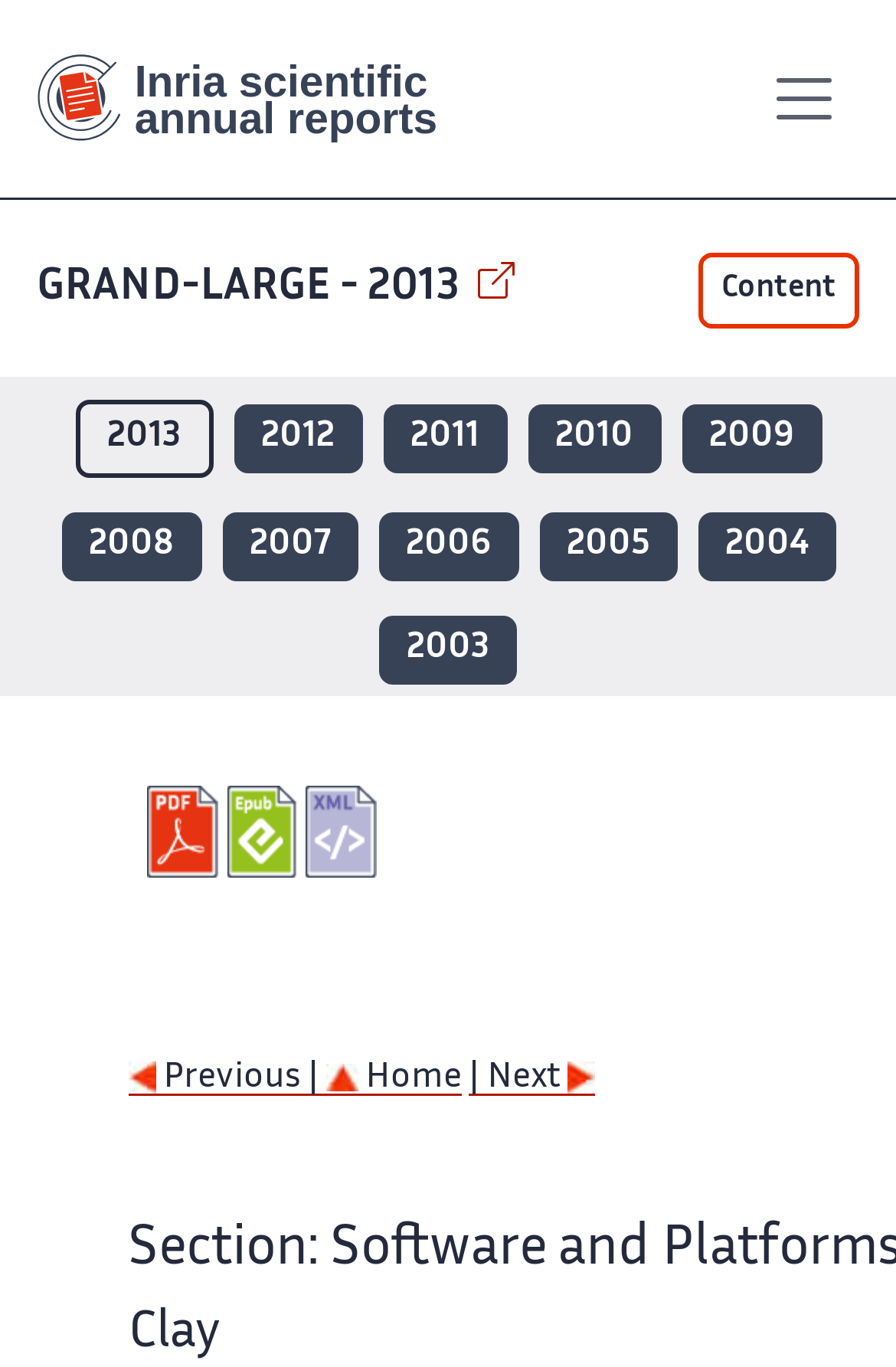Respond to the question below with a concise word or phrase:
What is the purpose of the button at the top right corner?

Show menu